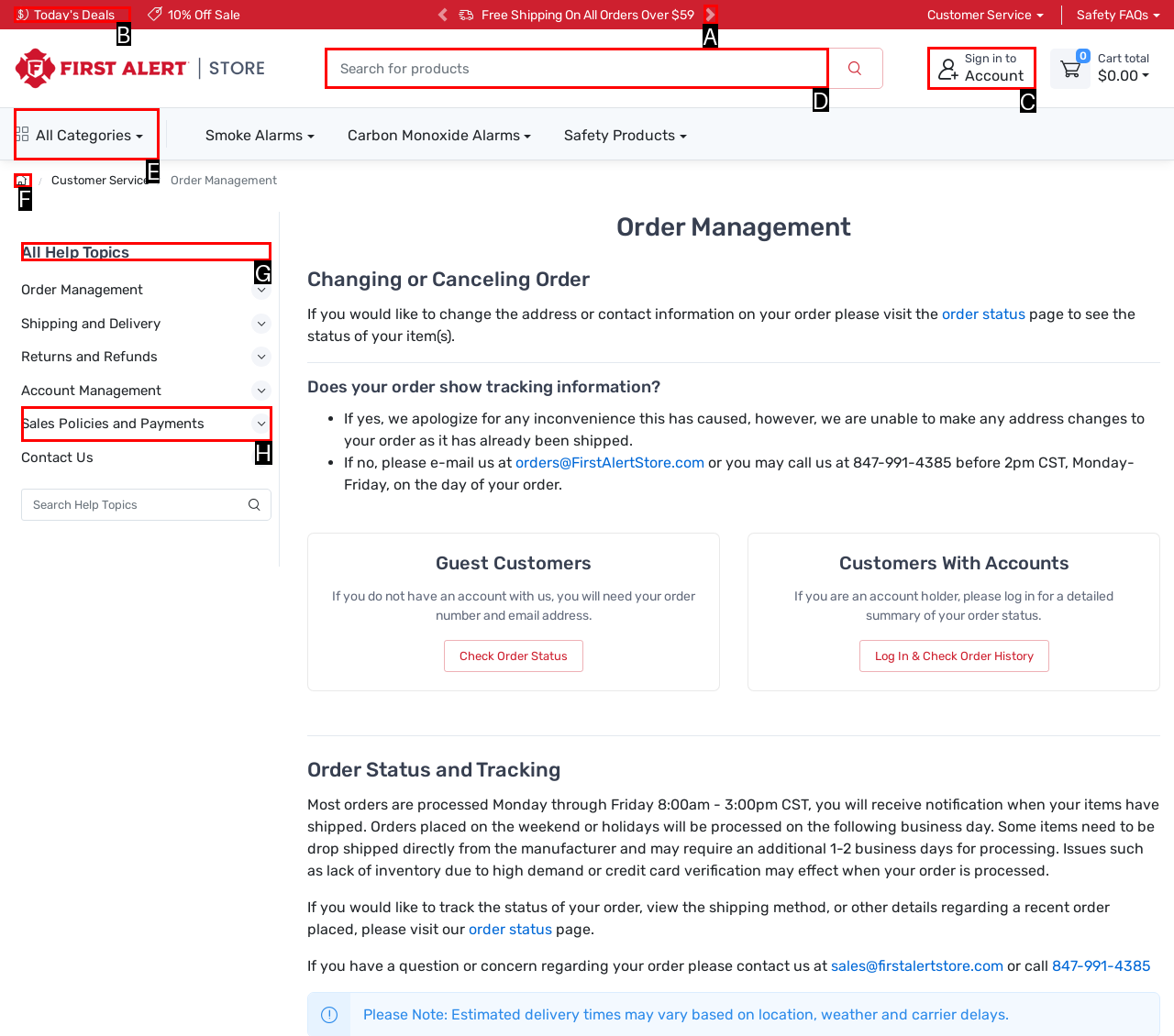Identify the letter of the UI element I need to click to carry out the following instruction: View all help topics

G